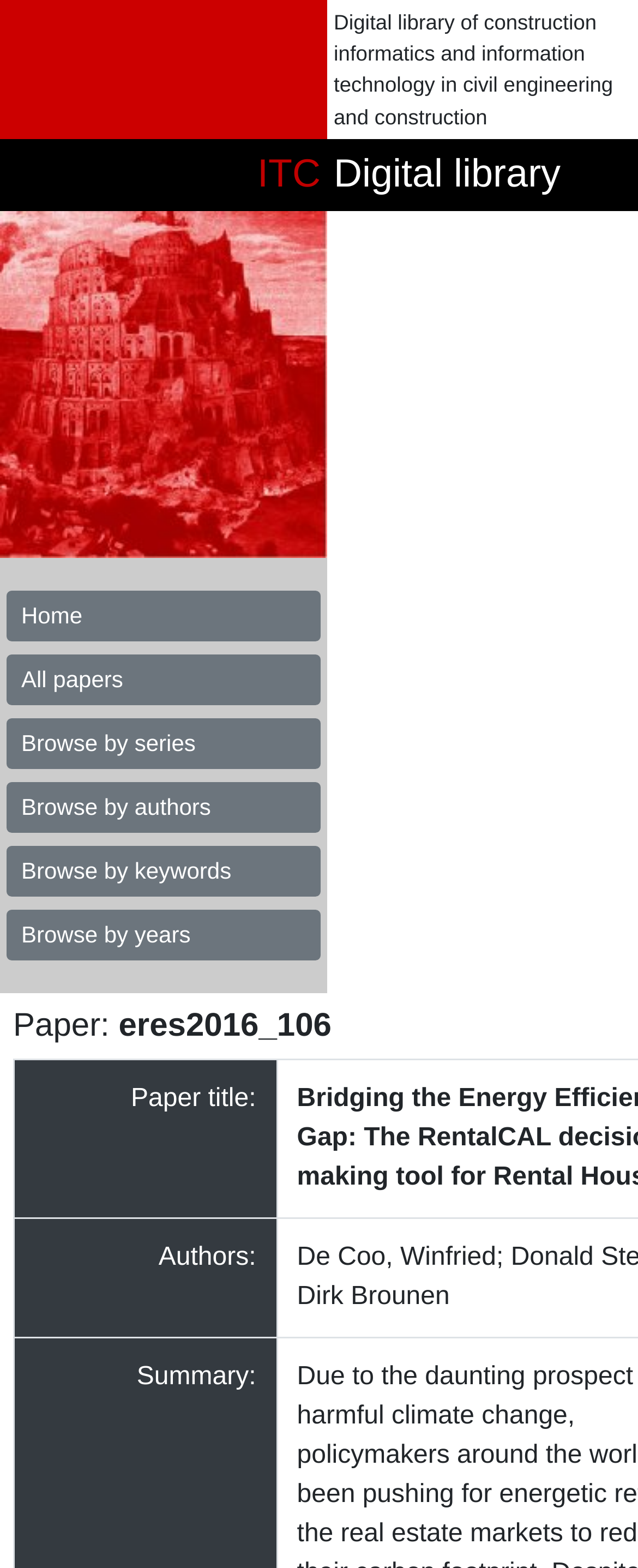What is the name of the paper being displayed?
Examine the screenshot and reply with a single word or phrase.

eres2016_106